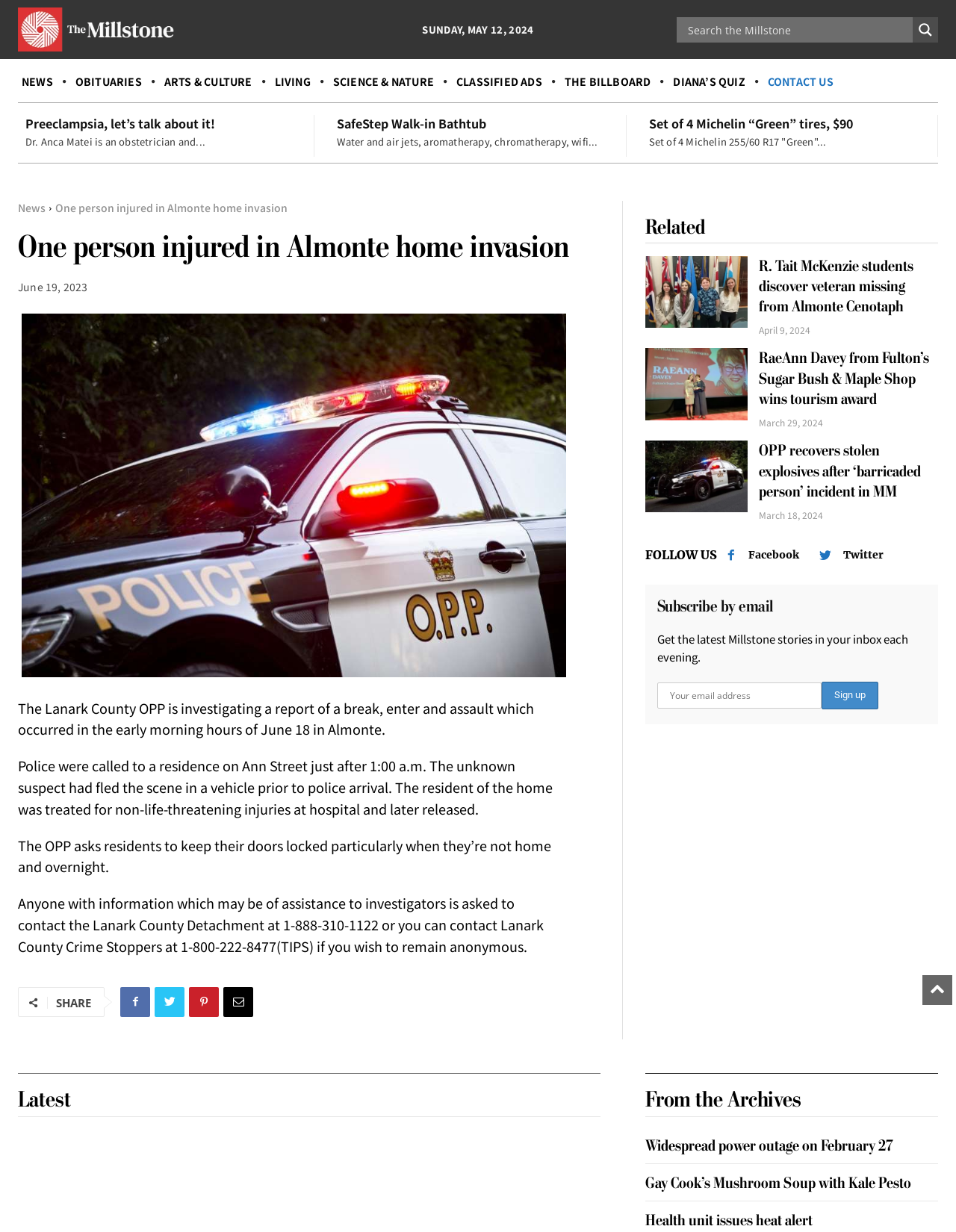Please locate the bounding box coordinates of the element that should be clicked to achieve the given instruction: "Follow on Facebook".

[0.783, 0.444, 0.836, 0.457]